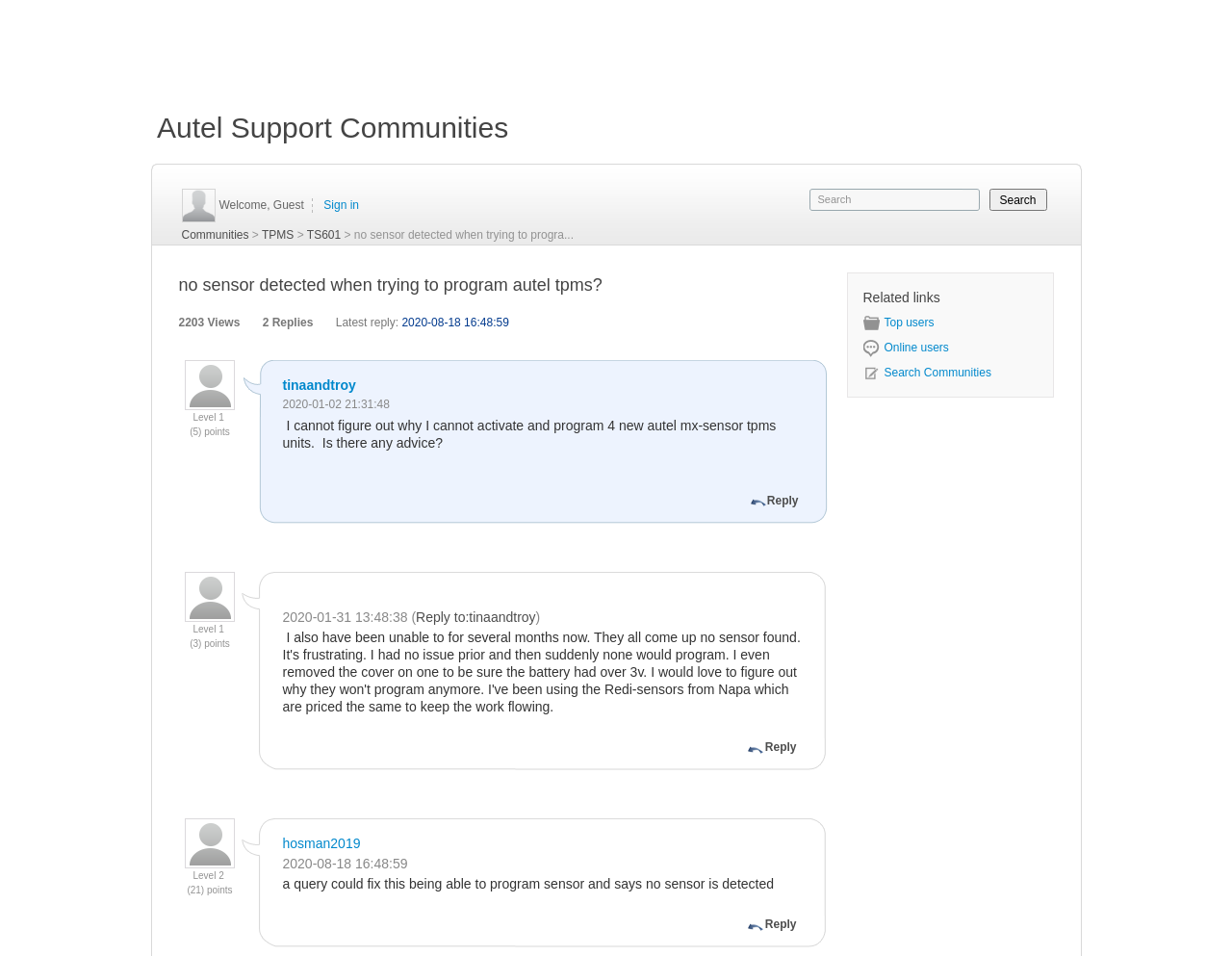Determine the bounding box coordinates of the clickable element necessary to fulfill the instruction: "Reply to a post". Provide the coordinates as four float numbers within the 0 to 1 range, i.e., [left, top, right, bottom].

[0.623, 0.517, 0.648, 0.531]